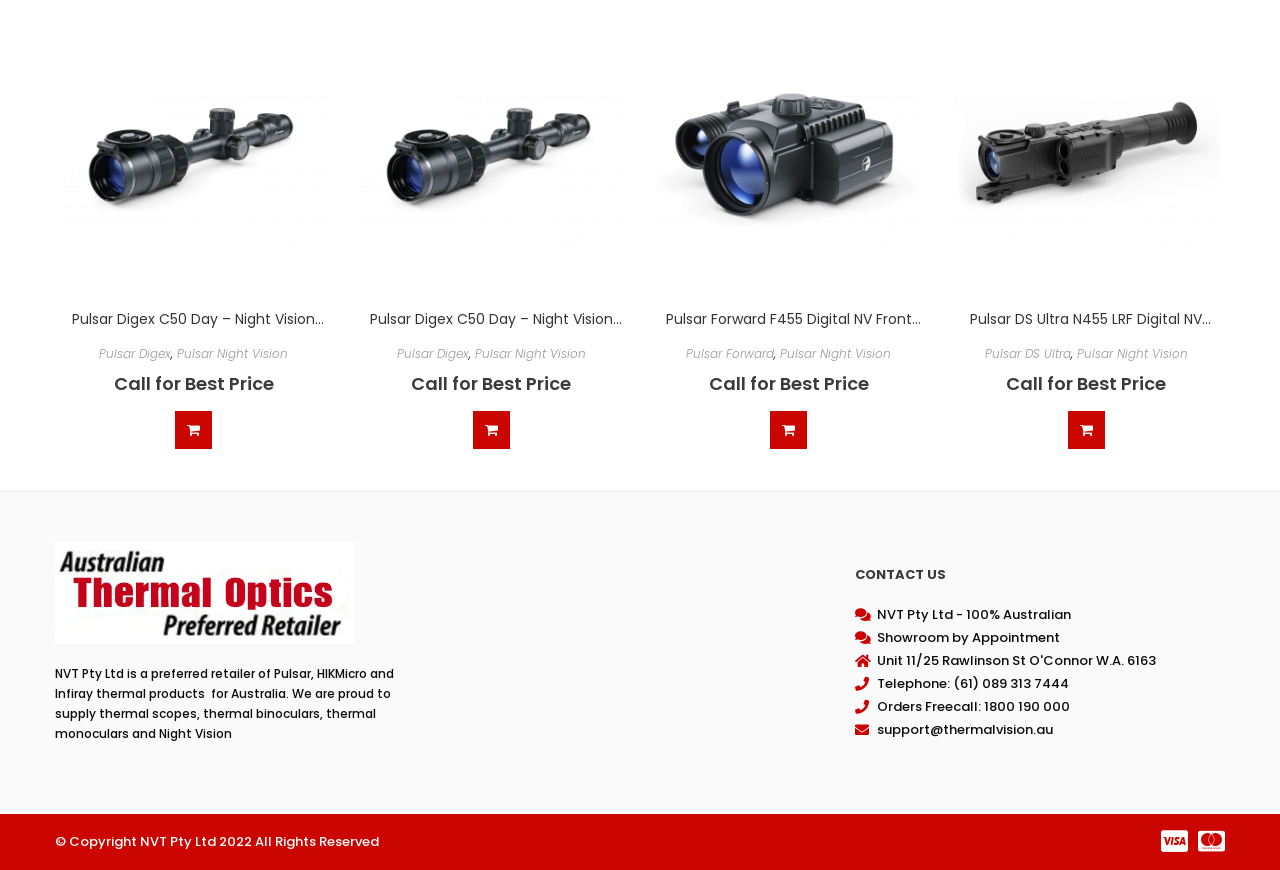What is the company name of the retailer?
Craft a detailed and extensive response to the question.

The company name of the retailer is mentioned in the text 'NVT Pty Ltd is a preferred retailer of Pulsar, HIKMicro and Infiray thermal products for Australia.' which appears on the webpage.